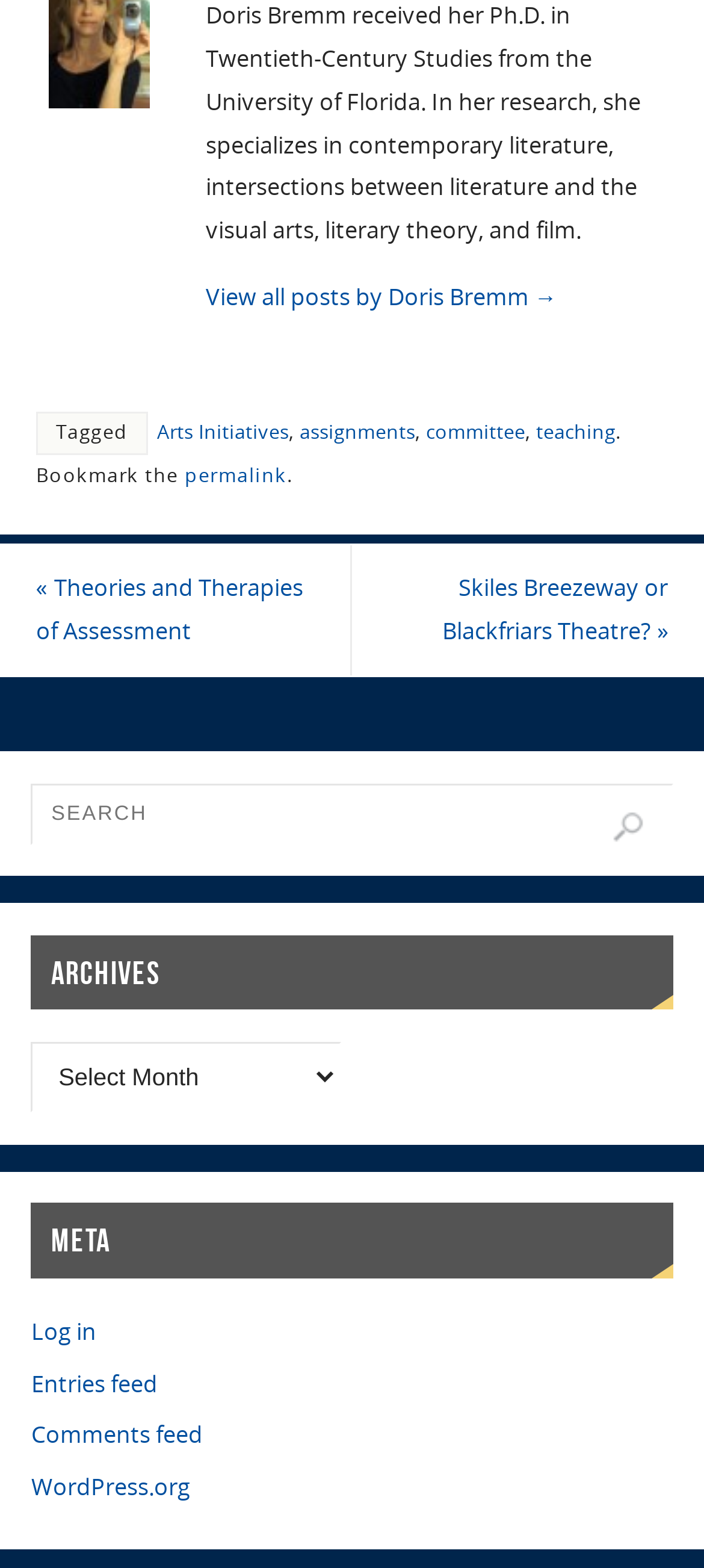Using the provided description: "Arts Initiatives", find the bounding box coordinates of the corresponding UI element. The output should be four float numbers between 0 and 1, in the format [left, top, right, bottom].

[0.223, 0.267, 0.41, 0.284]